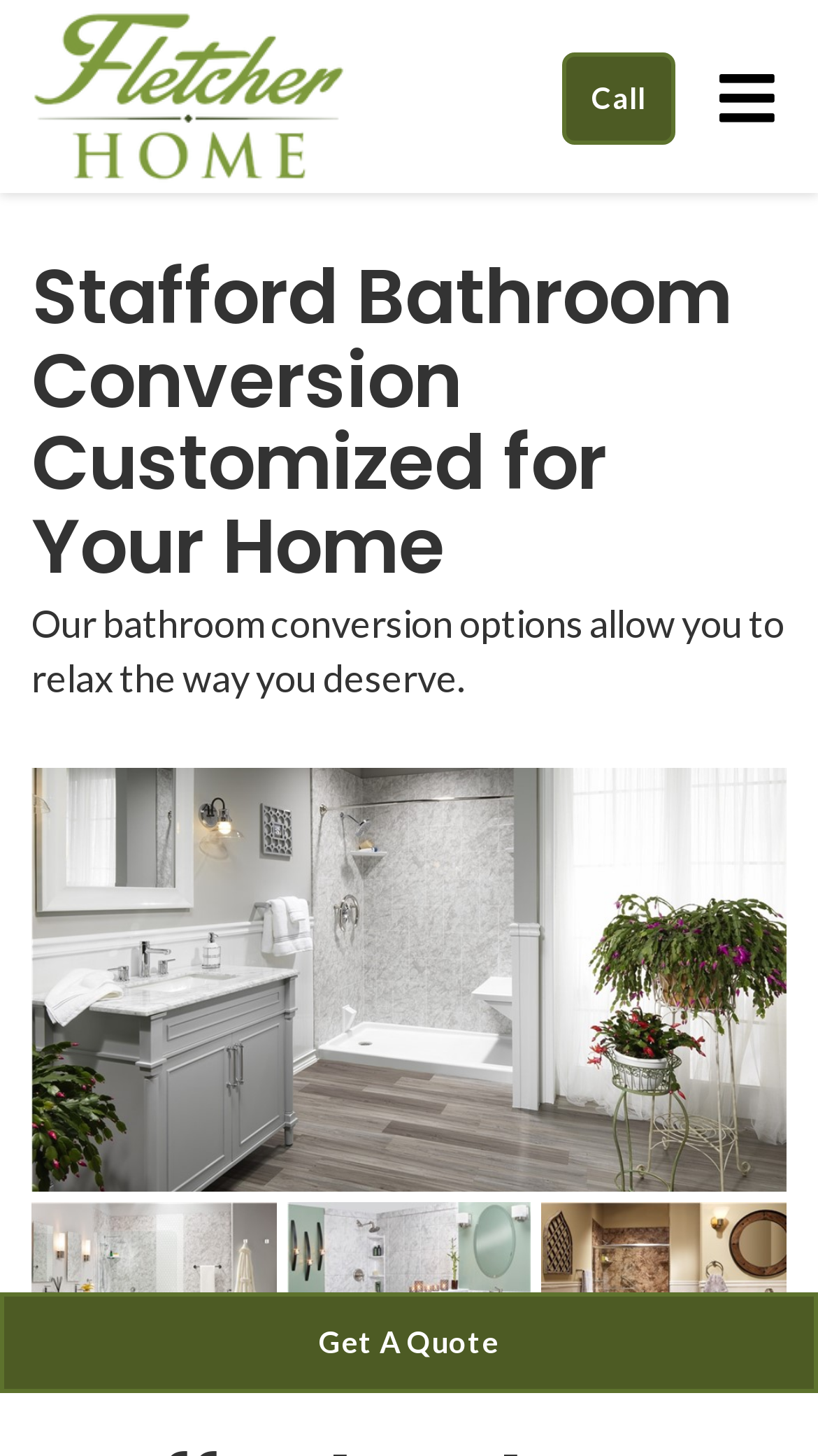Provide the bounding box coordinates for the UI element that is described as: "Call".

[0.687, 0.036, 0.826, 0.1]